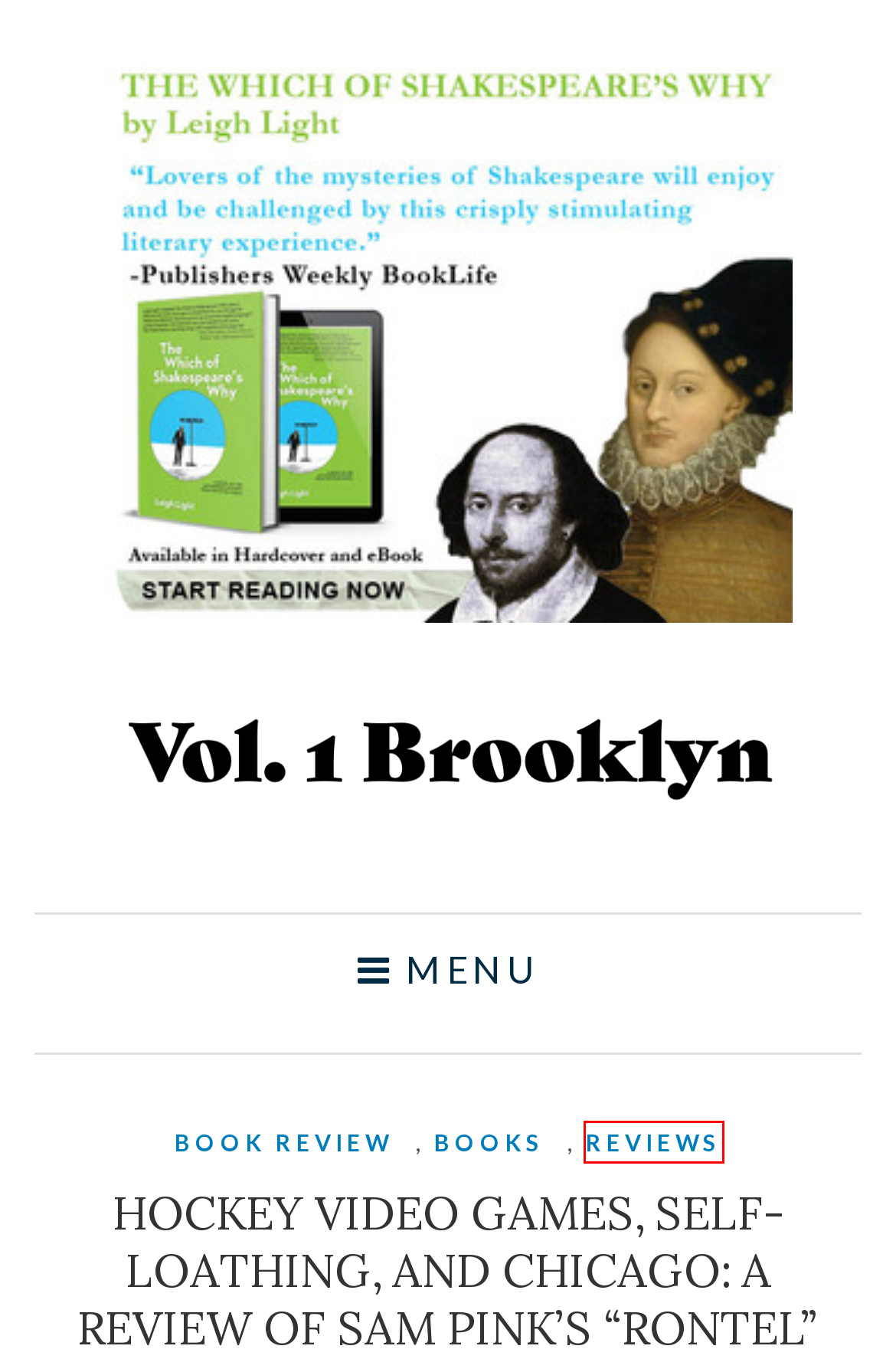You are given a screenshot of a webpage with a red rectangle bounding box. Choose the best webpage description that matches the new webpage after clicking the element in the bounding box. Here are the candidates:
A. Books – Vol. 1 Brooklyn
B. reviews – Vol. 1 Brooklyn
C. music – Vol. 1 Brooklyn
D. Bites – Vol. 1 Brooklyn
E. Vol. 1 Brooklyn
F. Book Review – Vol. 1 Brooklyn
G. Band Booking: Chatting About Books and Tongue-In-Cheek Songwriting with Sleepies – Vol. 1 Brooklyn
H. Sam Pink – Vol. 1 Brooklyn

B